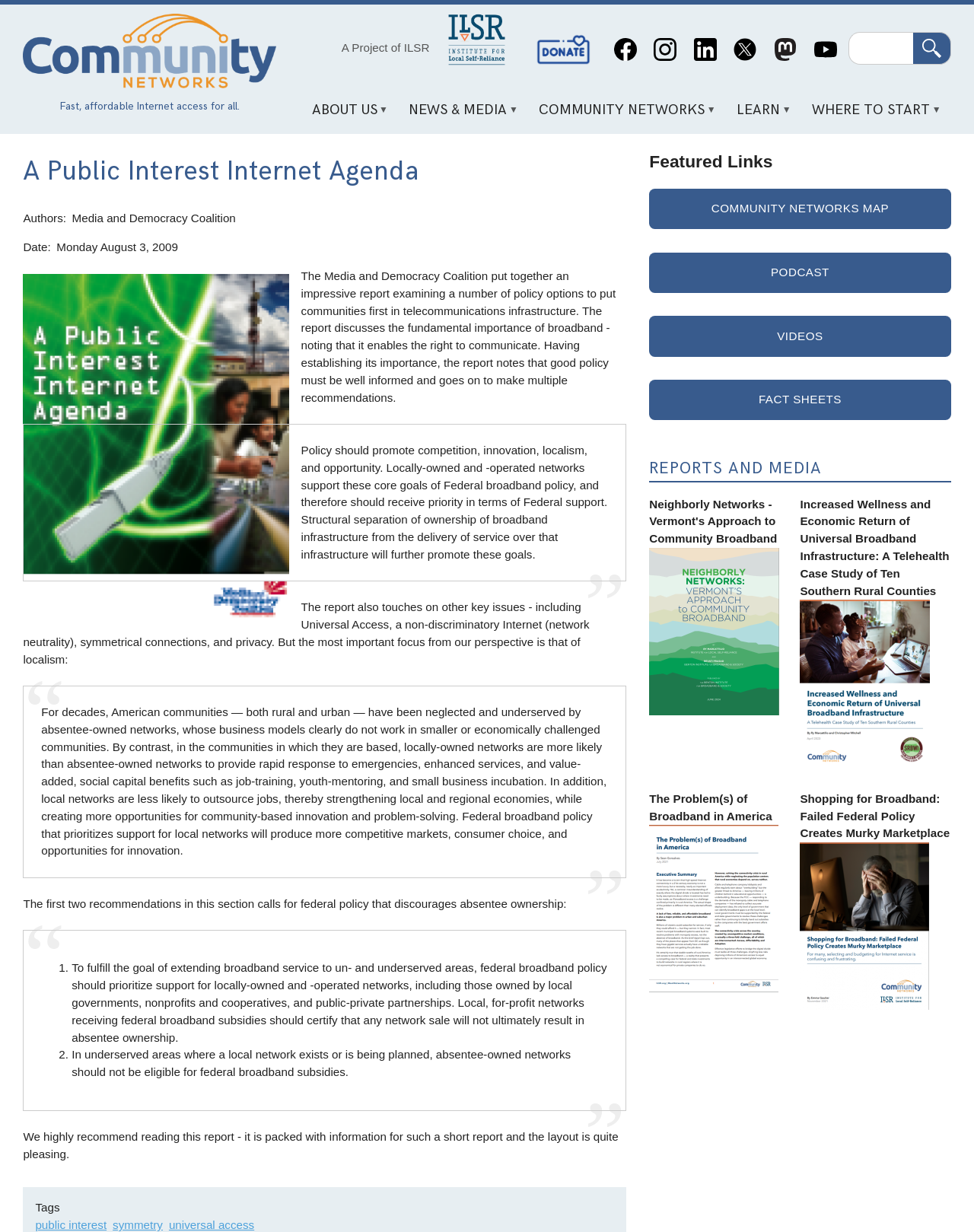Determine the bounding box coordinates of the element's region needed to click to follow the instruction: "Read the 'Media and Democracy Coalition' report". Provide these coordinates as four float numbers between 0 and 1, formatted as [left, top, right, bottom].

[0.074, 0.172, 0.242, 0.182]